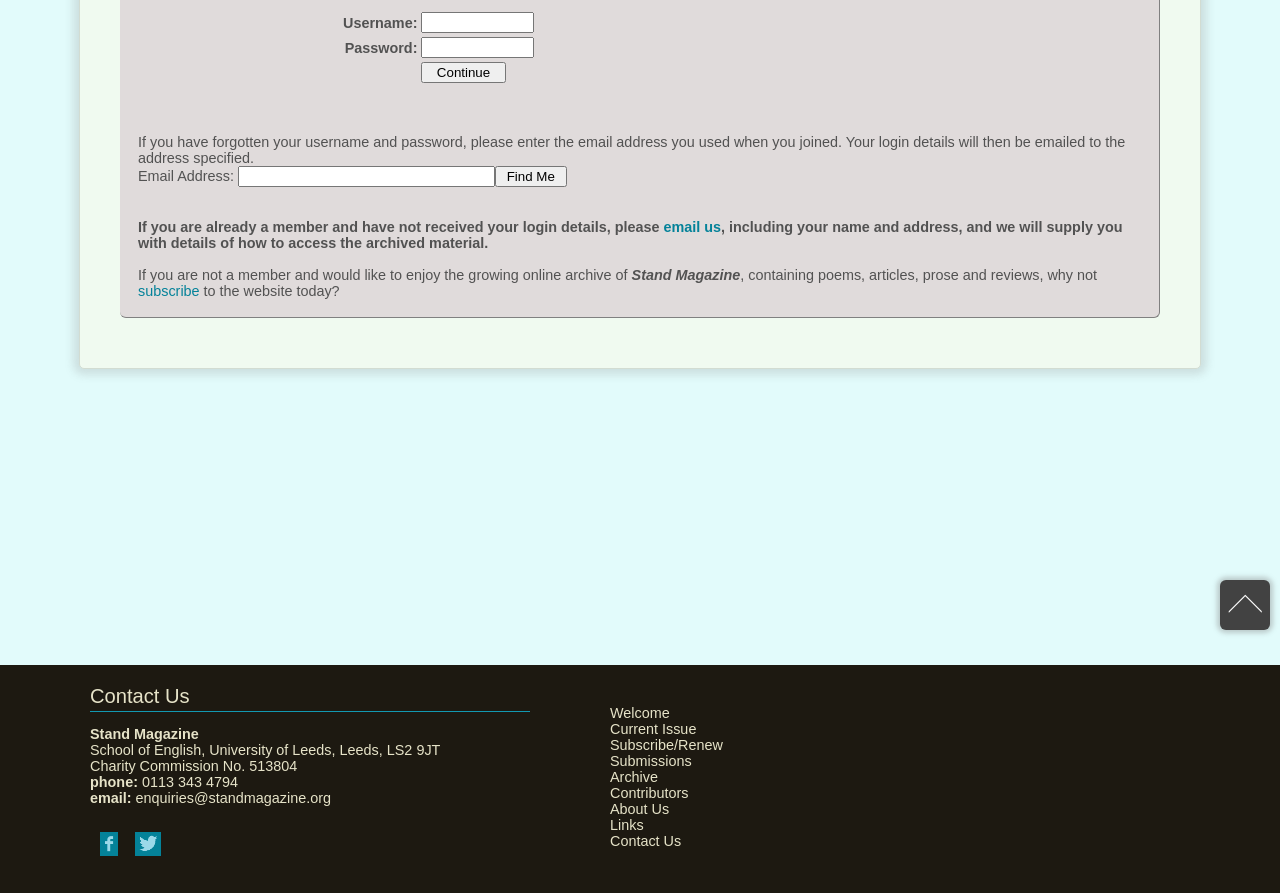Locate the UI element described by enquiries@standmagazine.org in the provided webpage screenshot. Return the bounding box coordinates in the format (top-left x, top-left y, bottom-right x, bottom-right y), ensuring all values are between 0 and 1.

[0.106, 0.885, 0.259, 0.903]